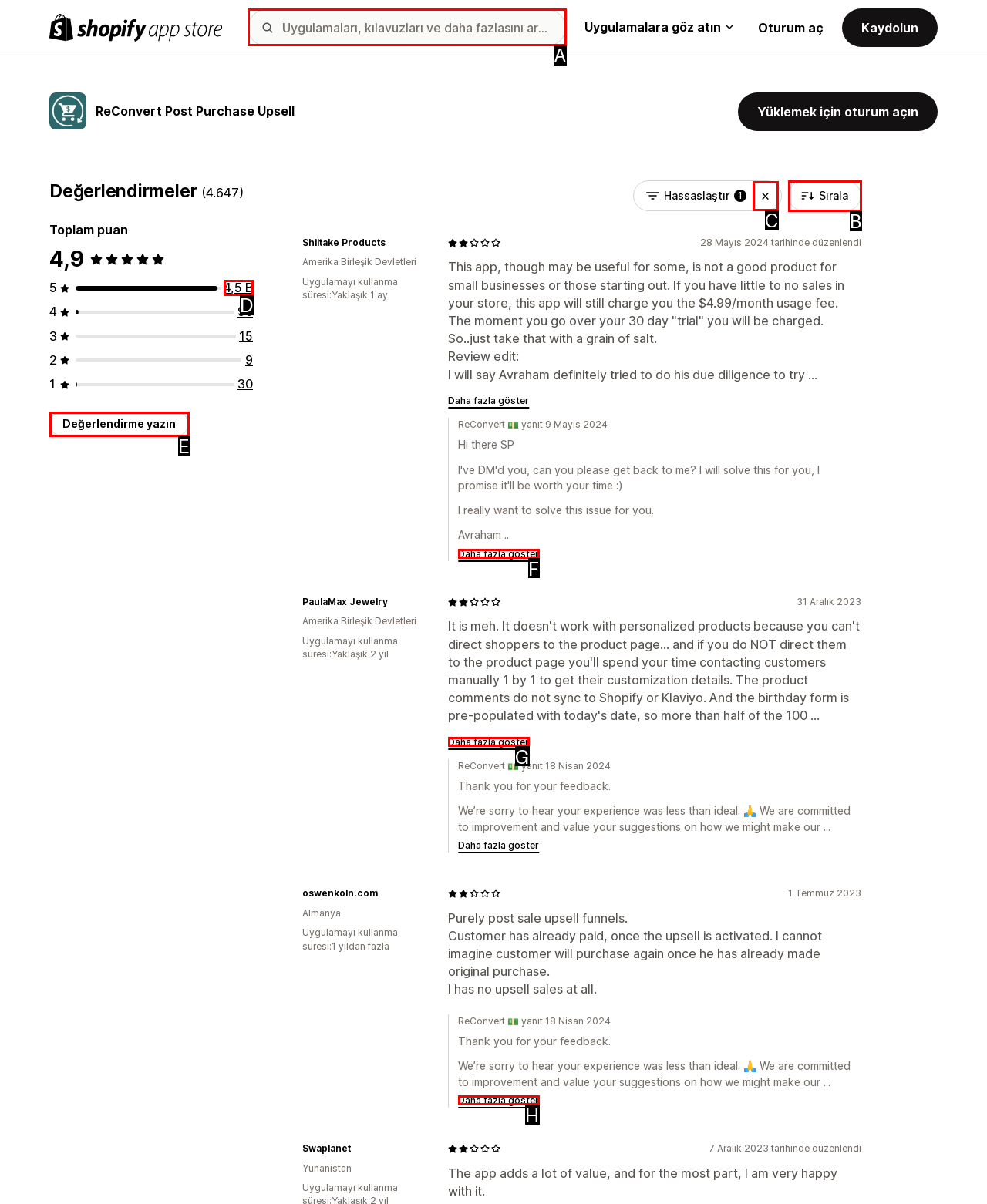Identify the option that corresponds to the description: 4,5 B 
Provide the letter of the matching option from the available choices directly.

D